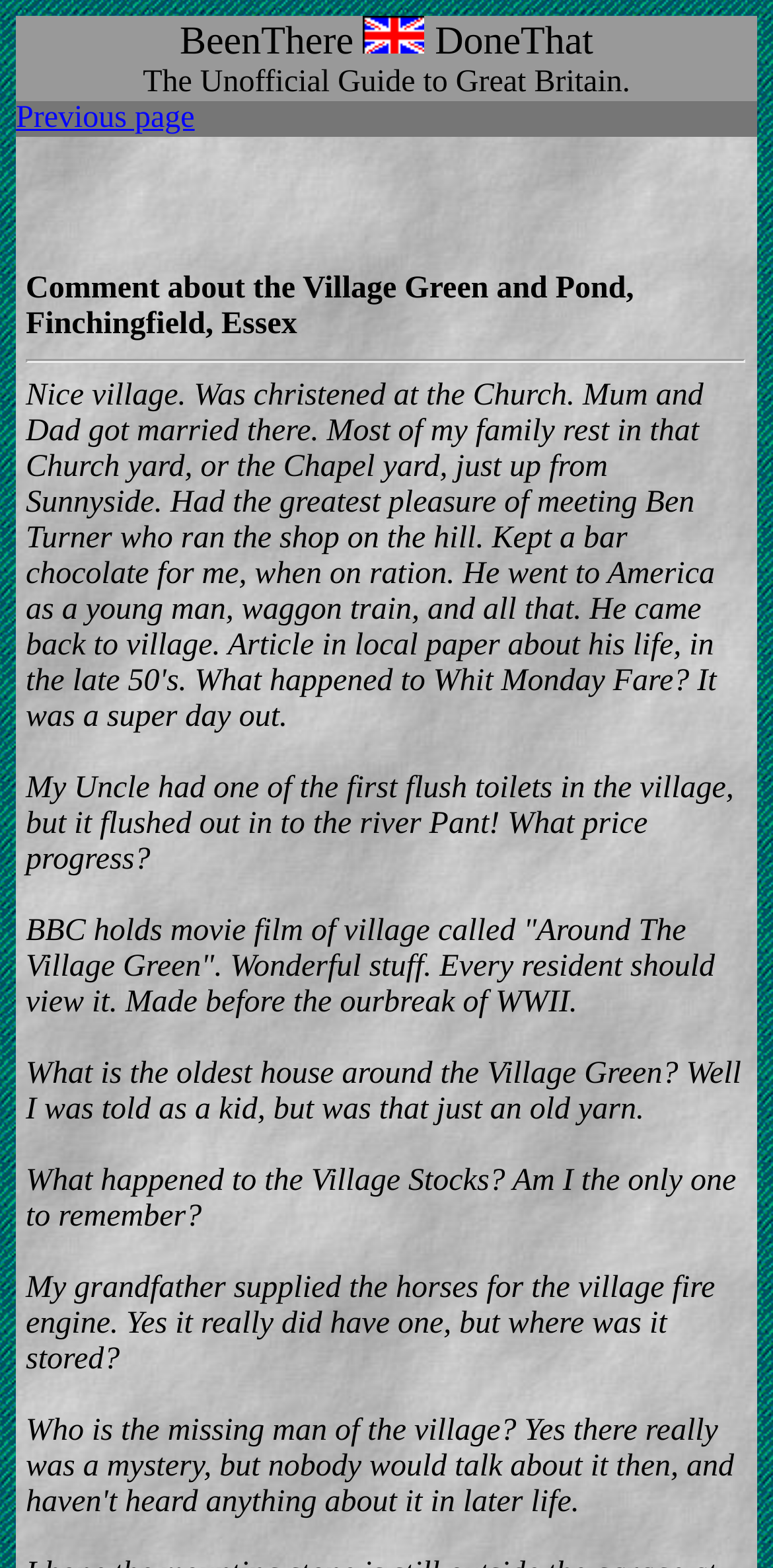What is mentioned as being stored somewhere in the village?
Please provide a single word or phrase as your answer based on the image.

Village fire engine